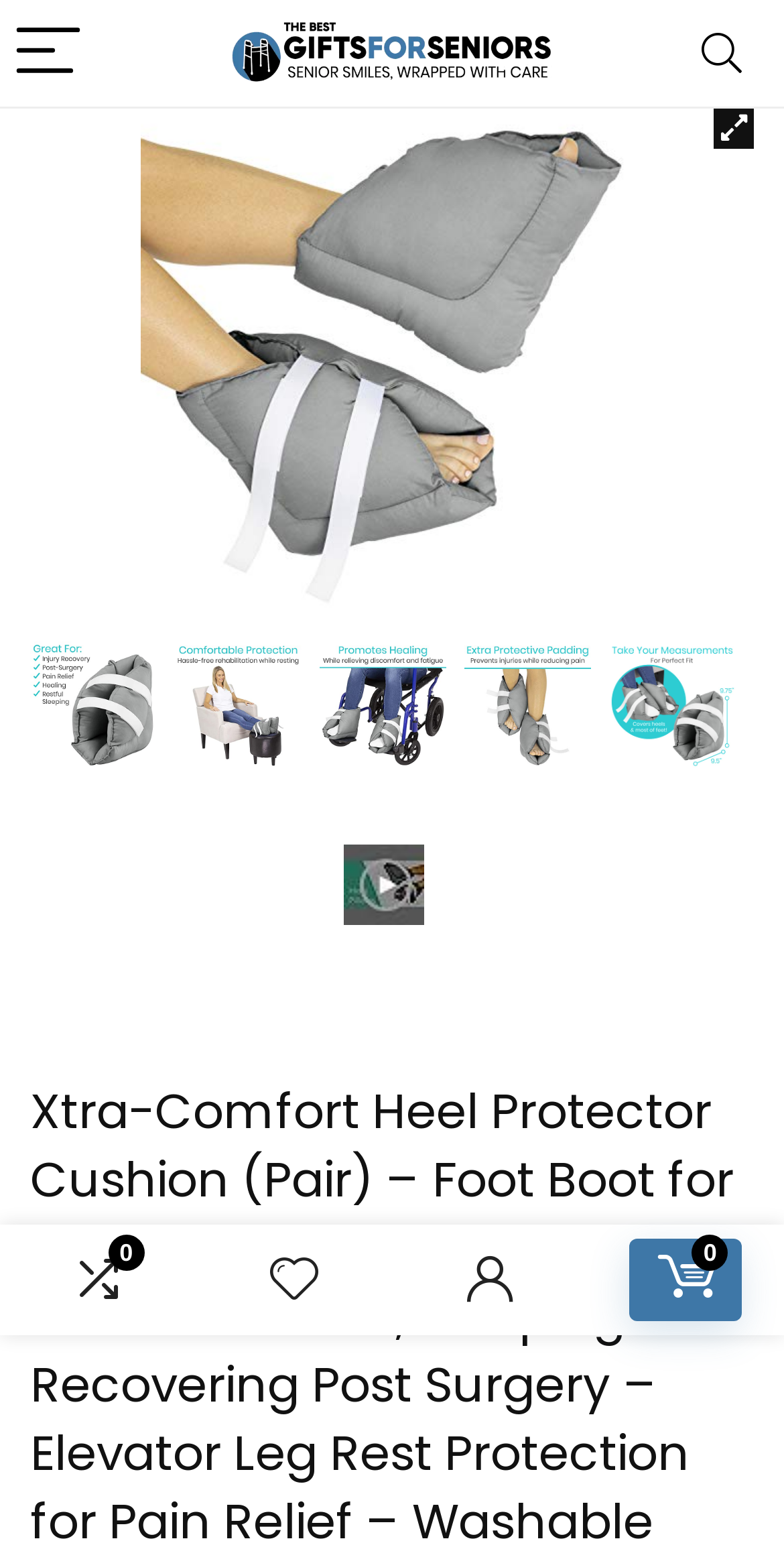Present a detailed account of what is displayed on the webpage.

This webpage is about the Xtra-Comfort Heel Protector Cushion, a product designed for foot care. At the top left corner, there is a menu button accompanied by two images, one of which is the logo of "TheBestGiftsForSeniors". On the top right corner, there is a search button. Below the search button, there are three links: "Wishlist", a link with a cart icon, and another link with a magnifying glass icon.

The main content of the page is a figure that takes up most of the screen. Within this figure, there are five links, each containing an image. These images appear to be product images or thumbnails, showcasing different views of the Xtra-Comfort Heel Protector Cushion. The images are arranged in a row, with the first image on the left and the last image on the right. Below the row of images, there is another image with a play icon overlay.

The product name "Xtra-Comfort Heel Protector Cushion (Pair) - Foot Boot for Swollen Feet, Sore Ankles, Pressure Ulcers, Sleeping and Recovering Post Surgery - Elevator Leg Rest Protection for Pain Relief - Washable - TheBestGiftsForSeniors" is likely the title of the page, indicating that this product is designed for people who need protection and relief for their feet, heels, and ankles.